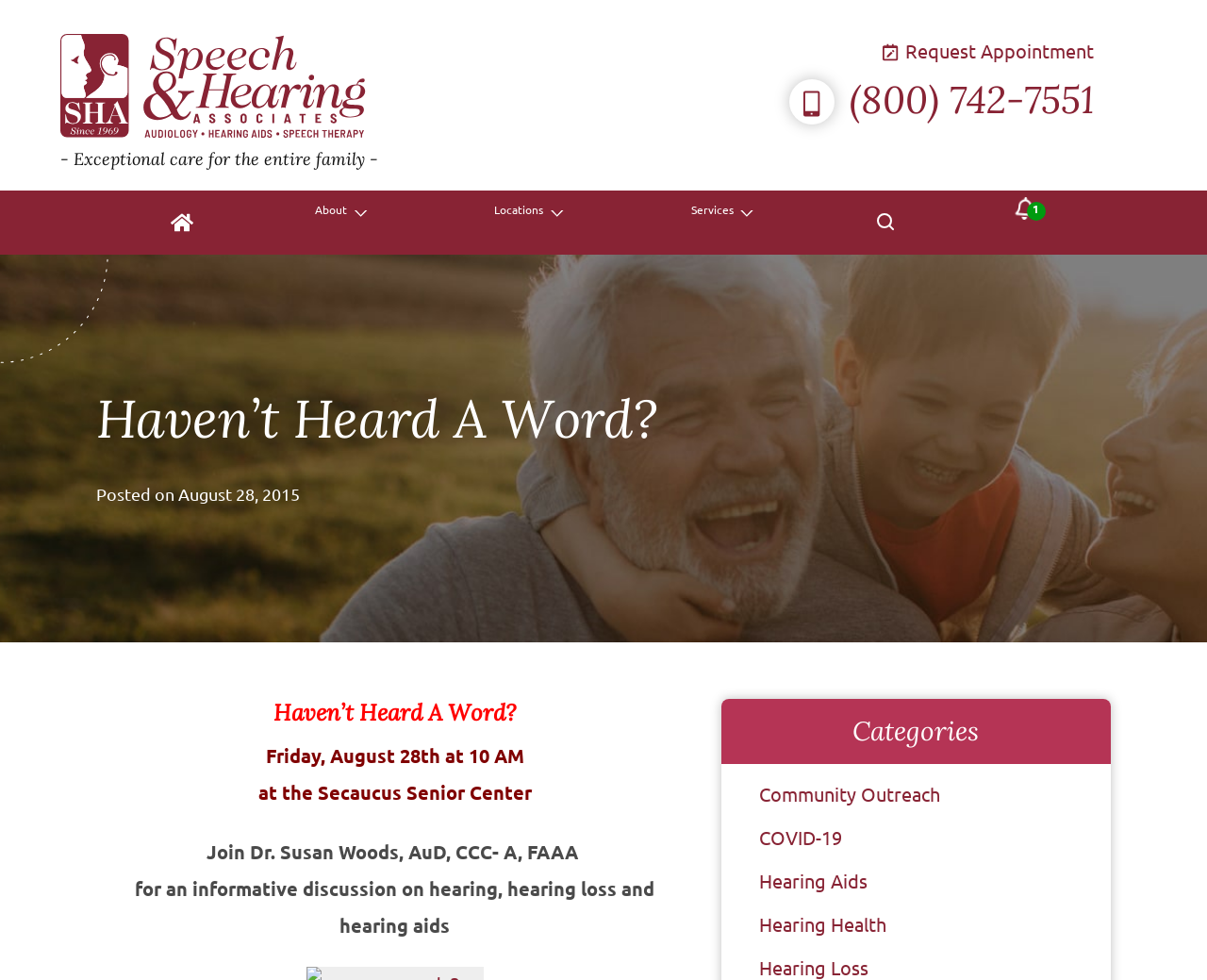Please reply to the following question using a single word or phrase: 
Where is the event taking place?

Secaucus Senior Center